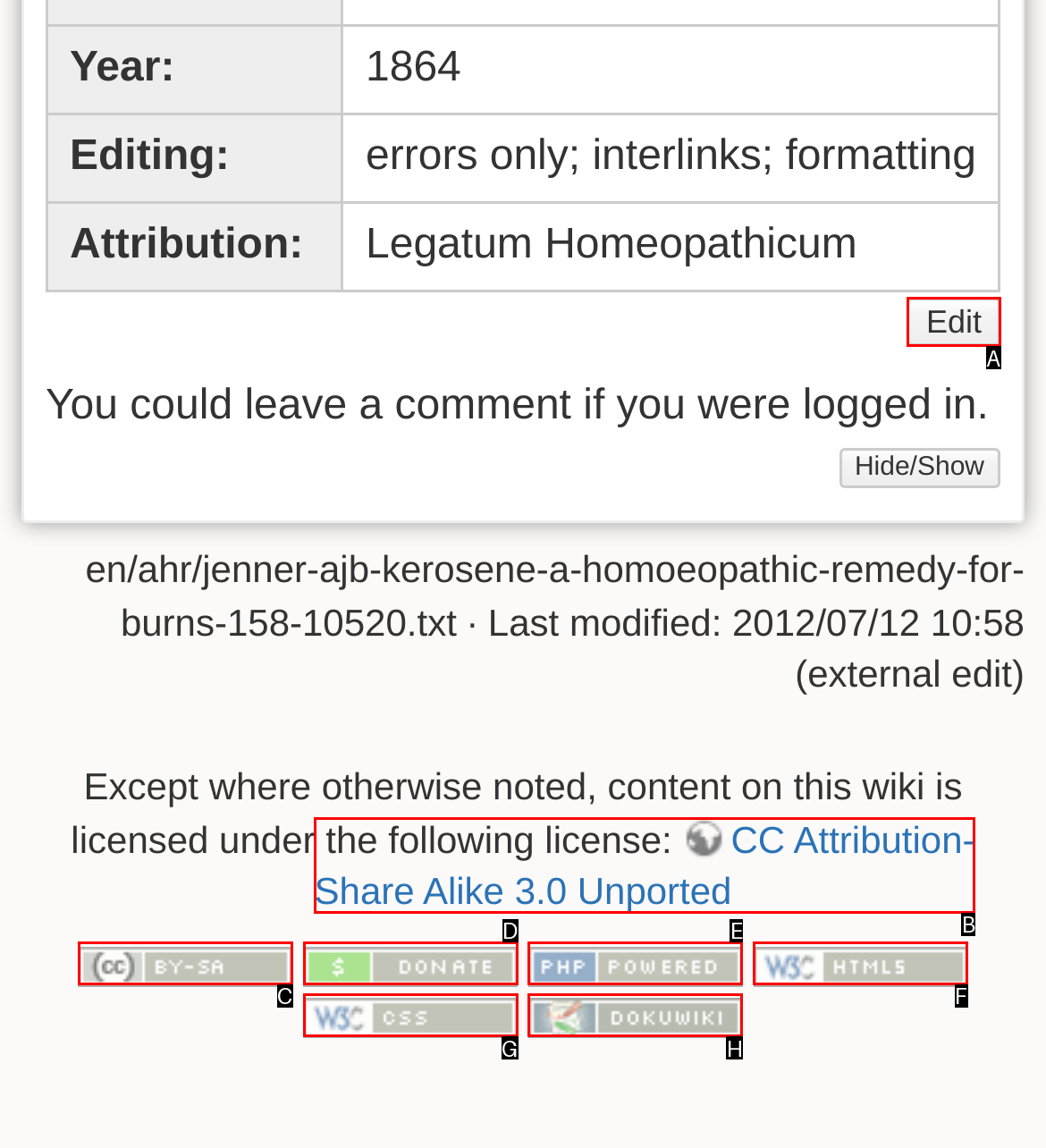From the options shown, which one fits the description: title="Donate"? Respond with the appropriate letter.

D